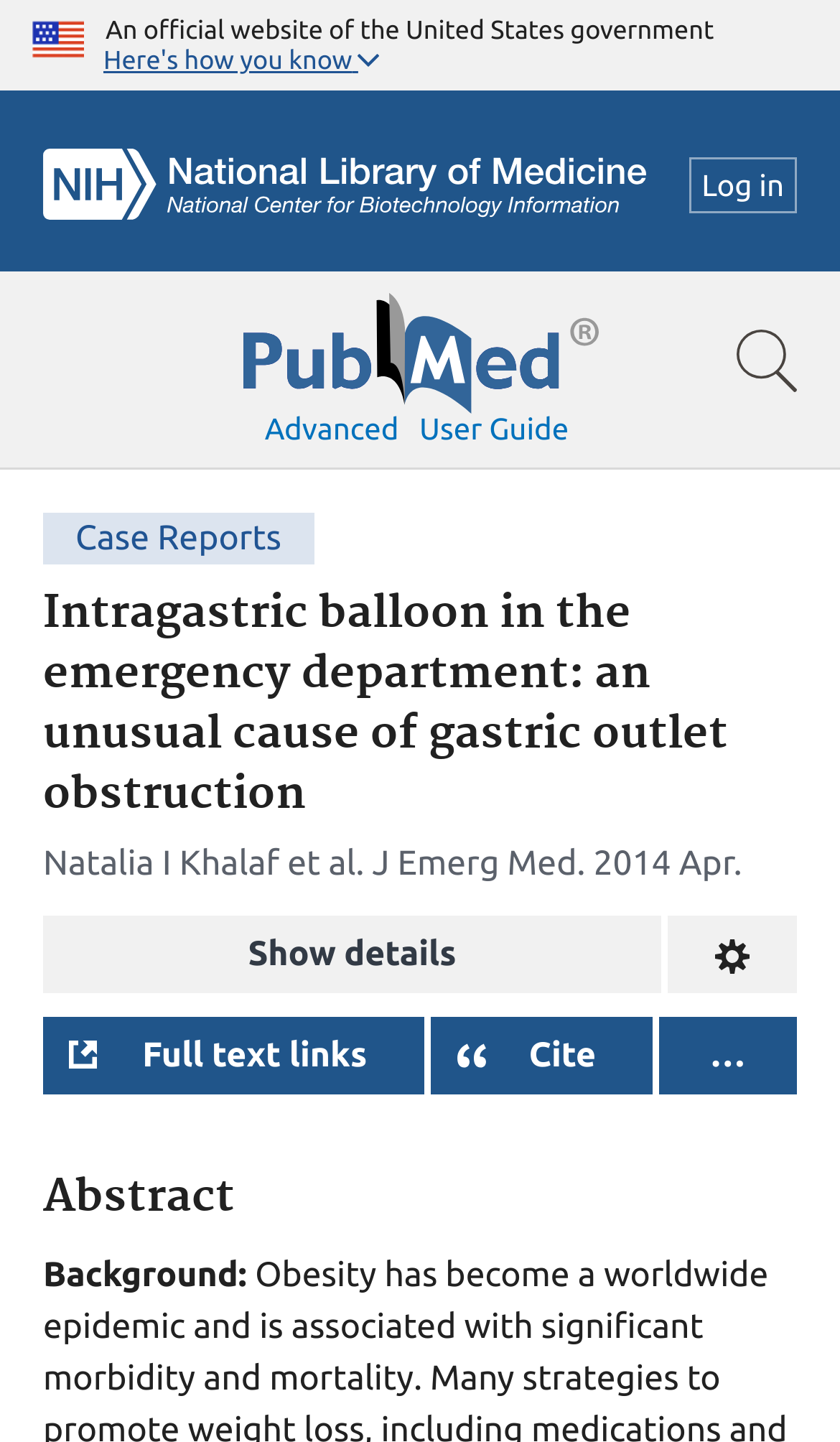Identify the bounding box coordinates of the part that should be clicked to carry out this instruction: "Log in to the system".

[0.82, 0.109, 0.949, 0.148]